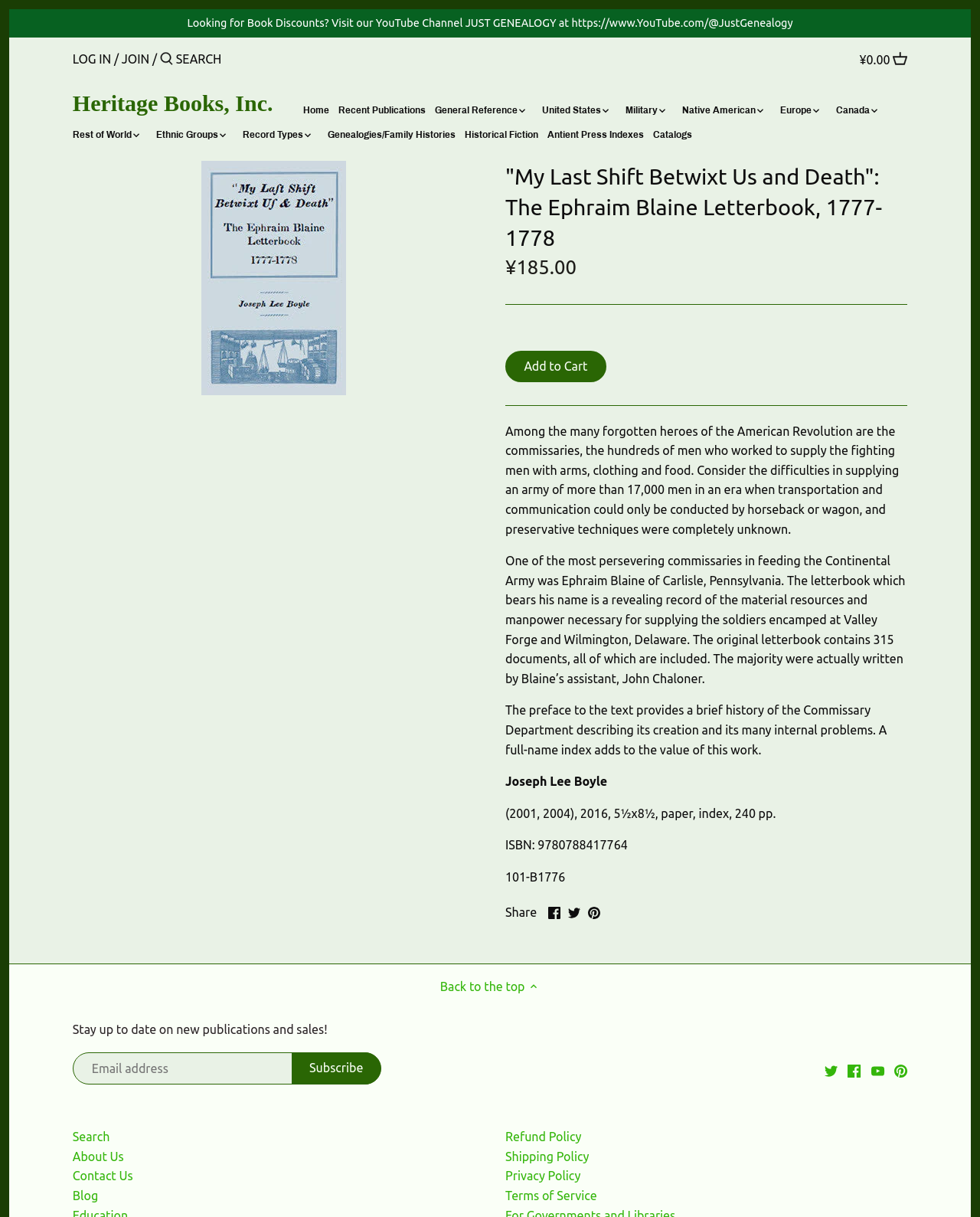What is the topic of the book?
With the help of the image, please provide a detailed response to the question.

I inferred the topic of the book by reading the book description which mentions the American Revolution and the commissaries who supplied the Continental Army.